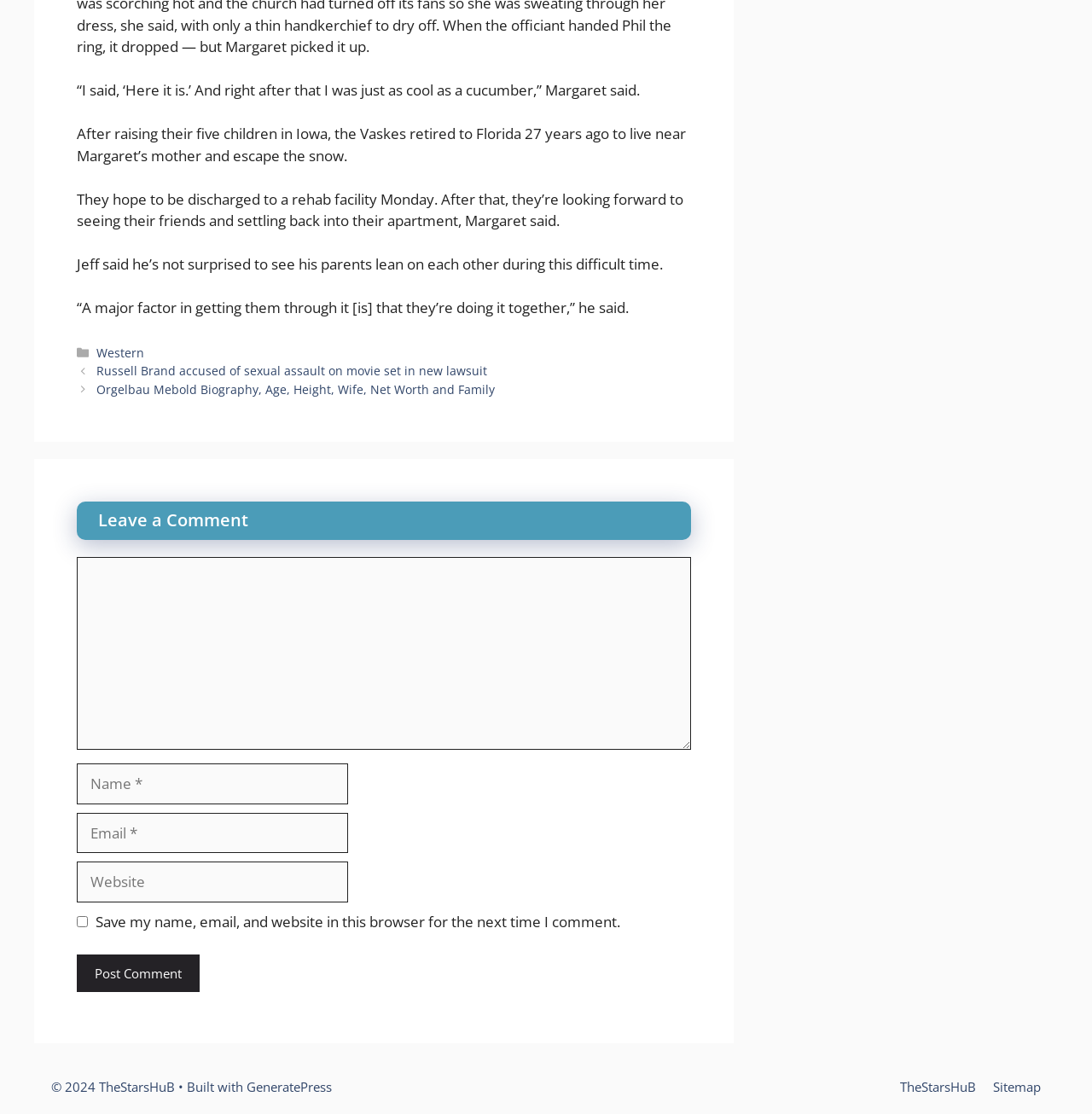Please locate the clickable area by providing the bounding box coordinates to follow this instruction: "Click the 'Post Comment' button".

[0.07, 0.856, 0.183, 0.891]